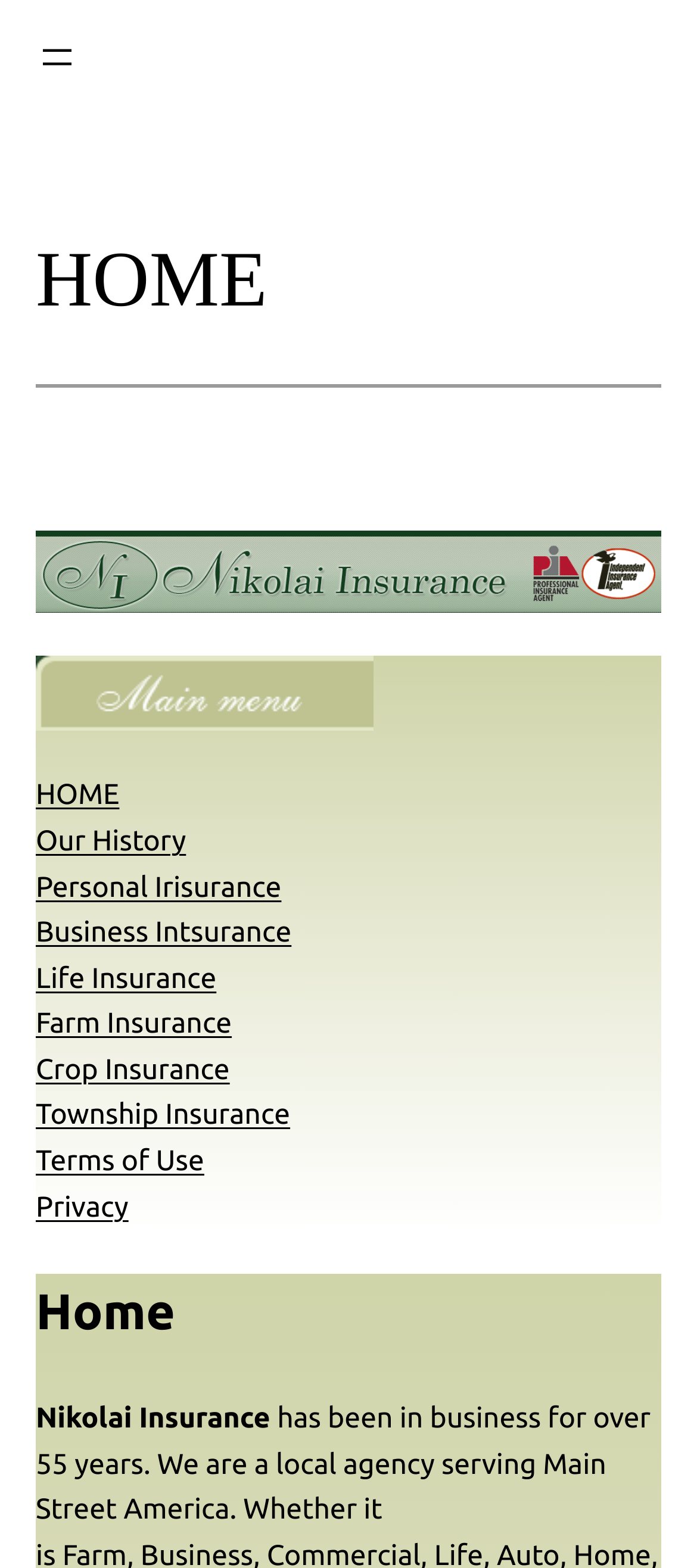Determine the bounding box of the UI component based on this description: "Township Insurance". The bounding box coordinates should be four float values between 0 and 1, i.e., [left, top, right, bottom].

[0.051, 0.701, 0.416, 0.722]